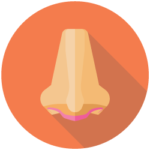Explain the details of the image comprehensively.

The image features a stylized illustration of a nose, set against a vibrant orange circular background. This visual represents the topic of nasal polyps, connecting to the related educational content aimed at providing insights into the management, symptoms, and treatment options for this condition. The design is simple yet effective, aiming to engage viewers interested in learning about nasal polyps, including potential questions they may have regarding their diagnosis and treatment. This icon serves as part of a series that emphasizes clear, accessible information for individuals looking to understand nasal health better.